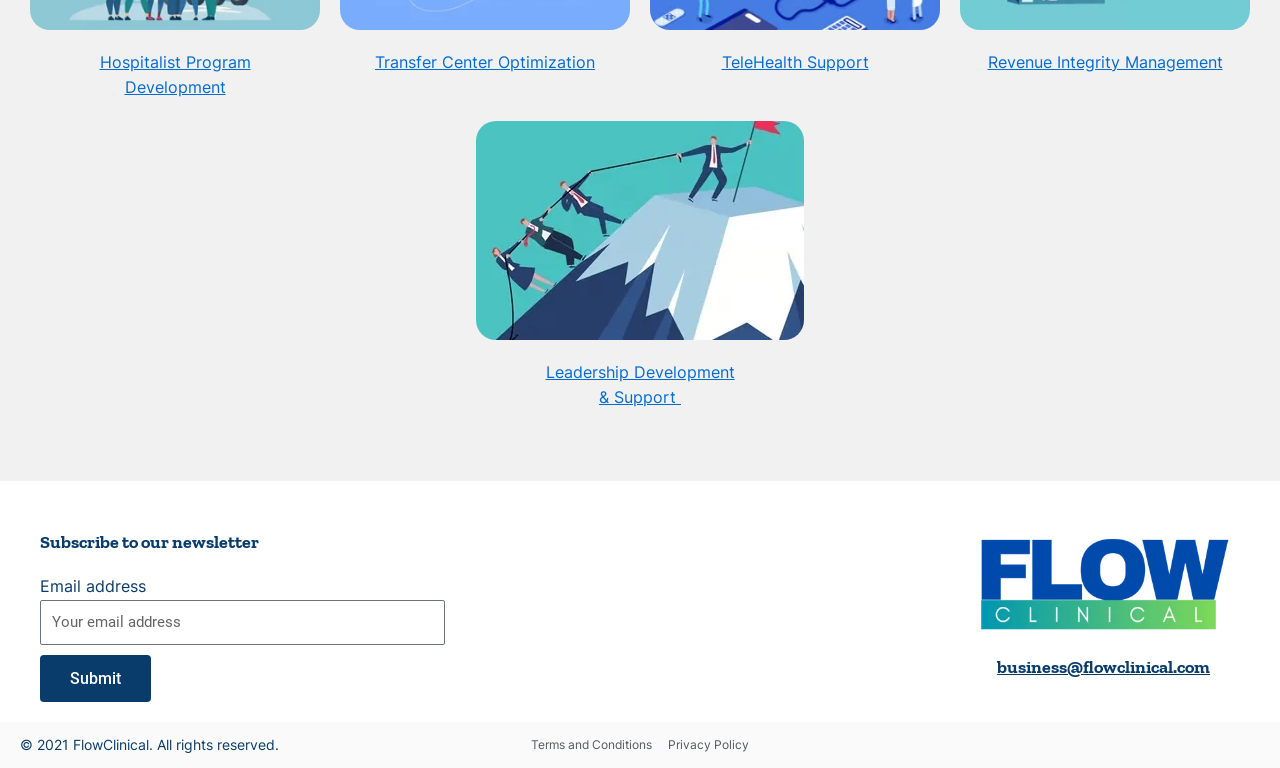Find and provide the bounding box coordinates for the UI element described with: "alt="logo"".

[0.761, 0.691, 0.963, 0.828]